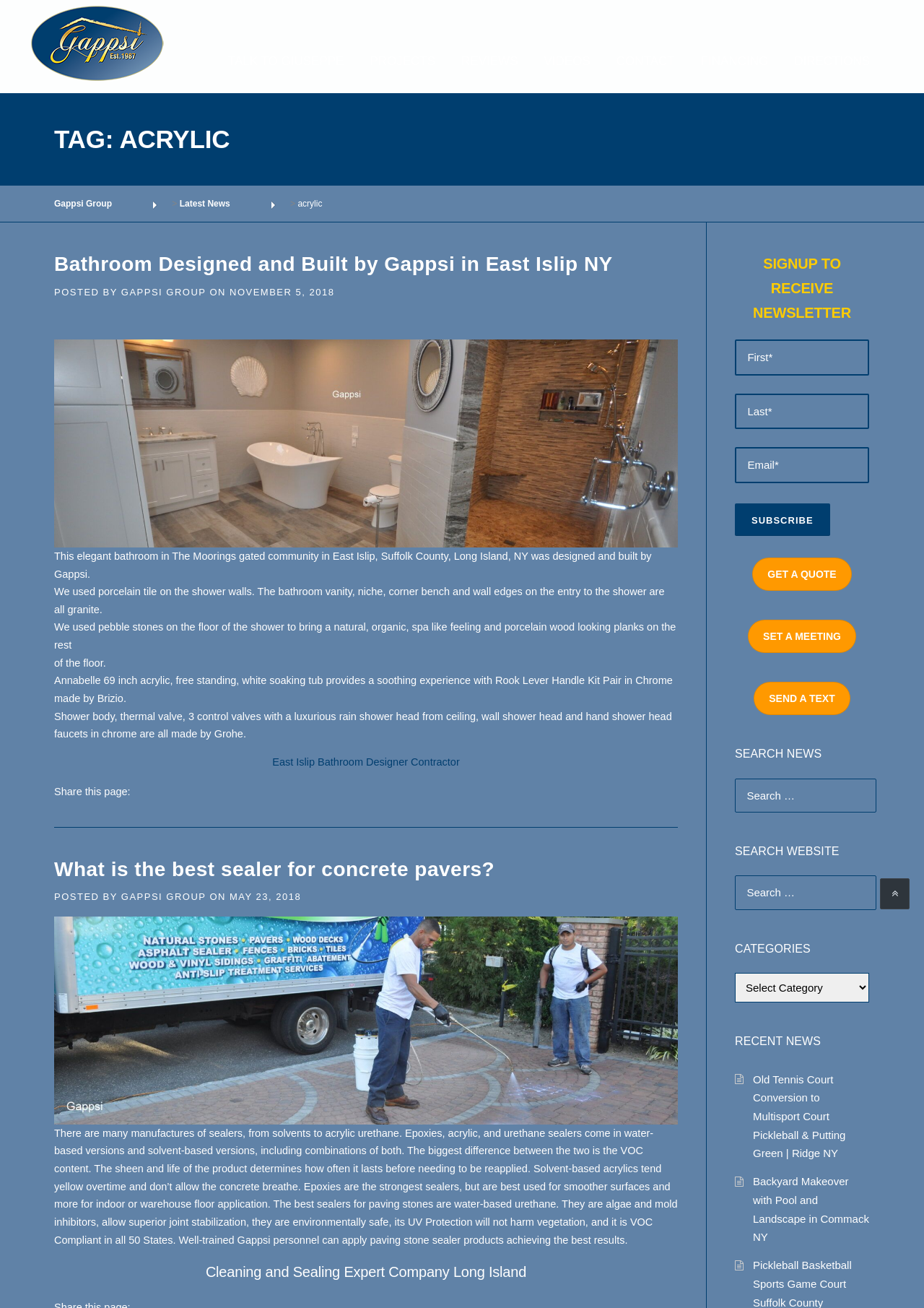Give a short answer to this question using one word or a phrase:
What is the purpose of the form on this page?

To receive newsletter